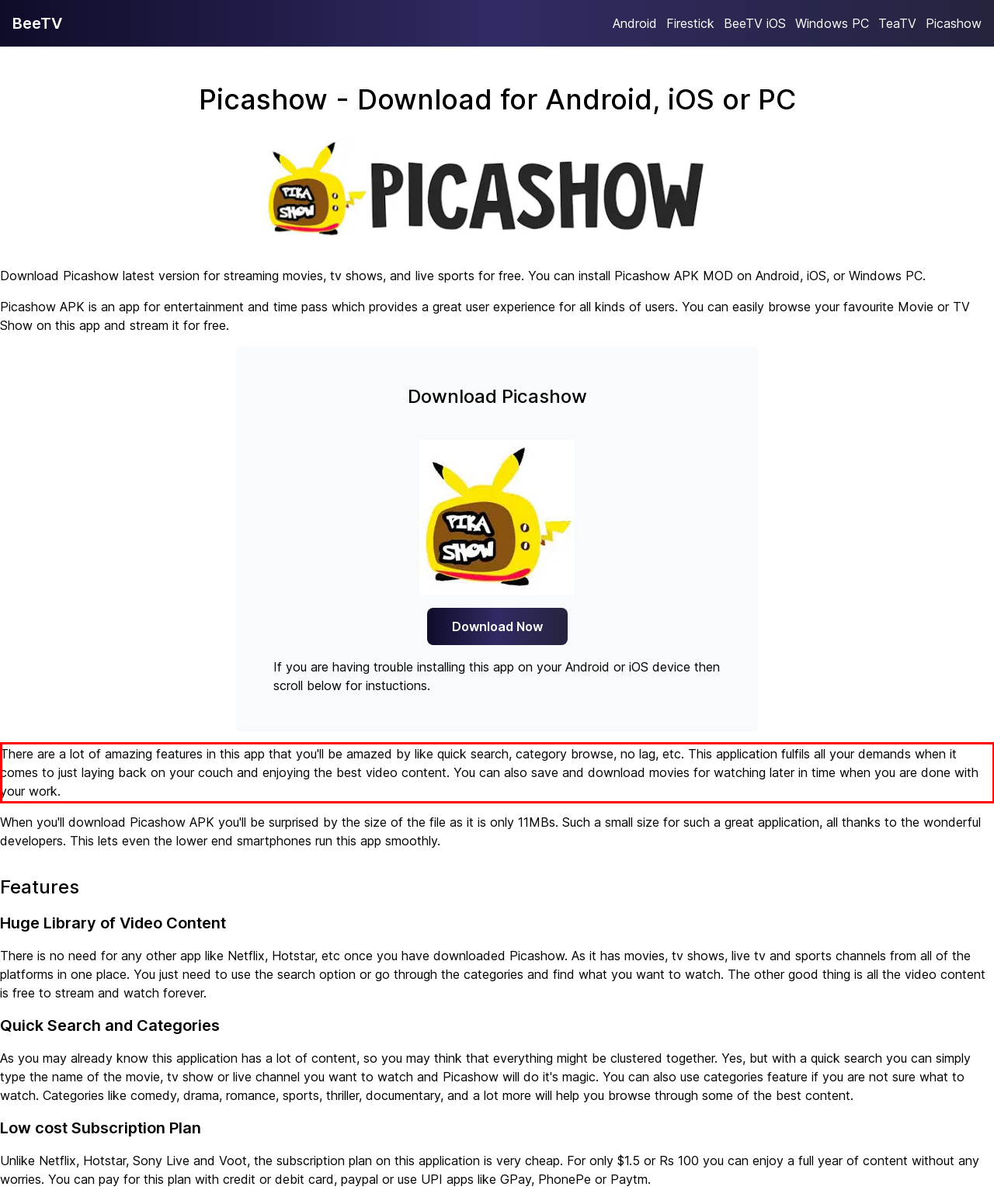You are provided with a screenshot of a webpage featuring a red rectangle bounding box. Extract the text content within this red bounding box using OCR.

There are a lot of amazing features in this app that you'll be amazed by like quick search, category browse, no lag, etc. This application fulfils all your demands when it comes to just laying back on your couch and enjoying the best video content. You can also save and download movies for watching later in time when you are done with your work.